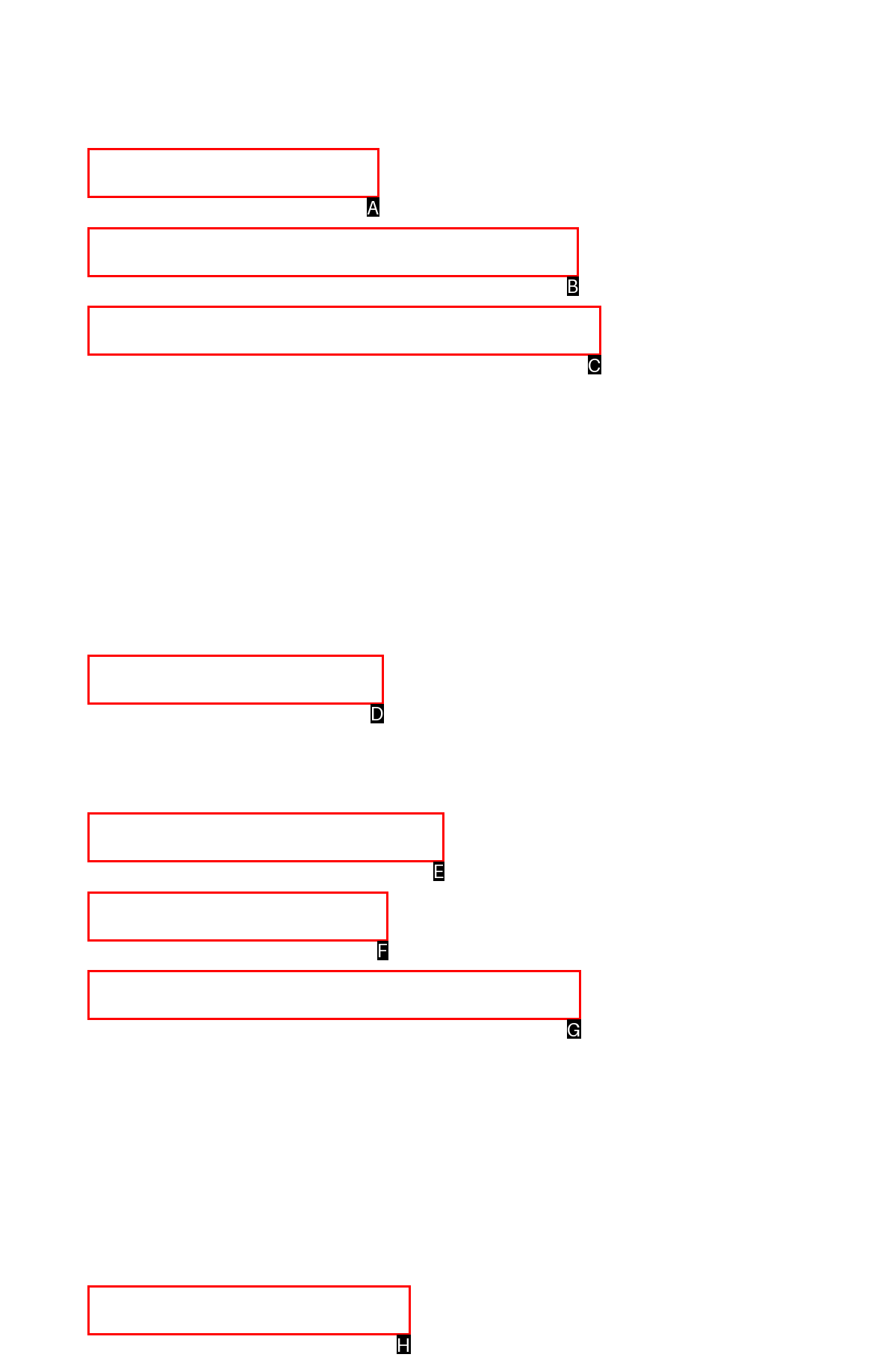Tell me which letter corresponds to the UI element that will allow you to Learn about Commercial CCTV. Answer with the letter directly.

F